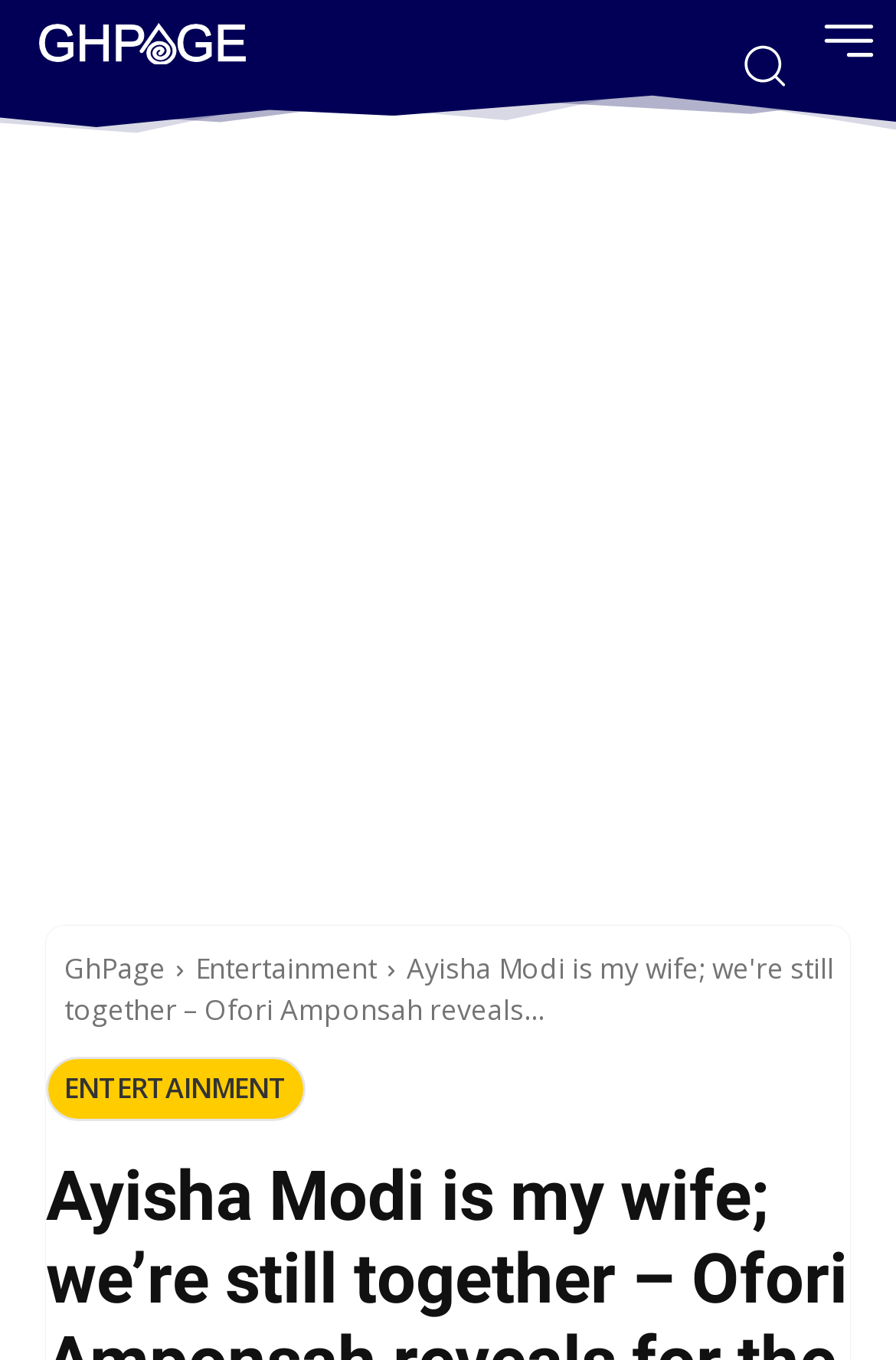Answer with a single word or phrase: 
How many images are on the webpage?

4